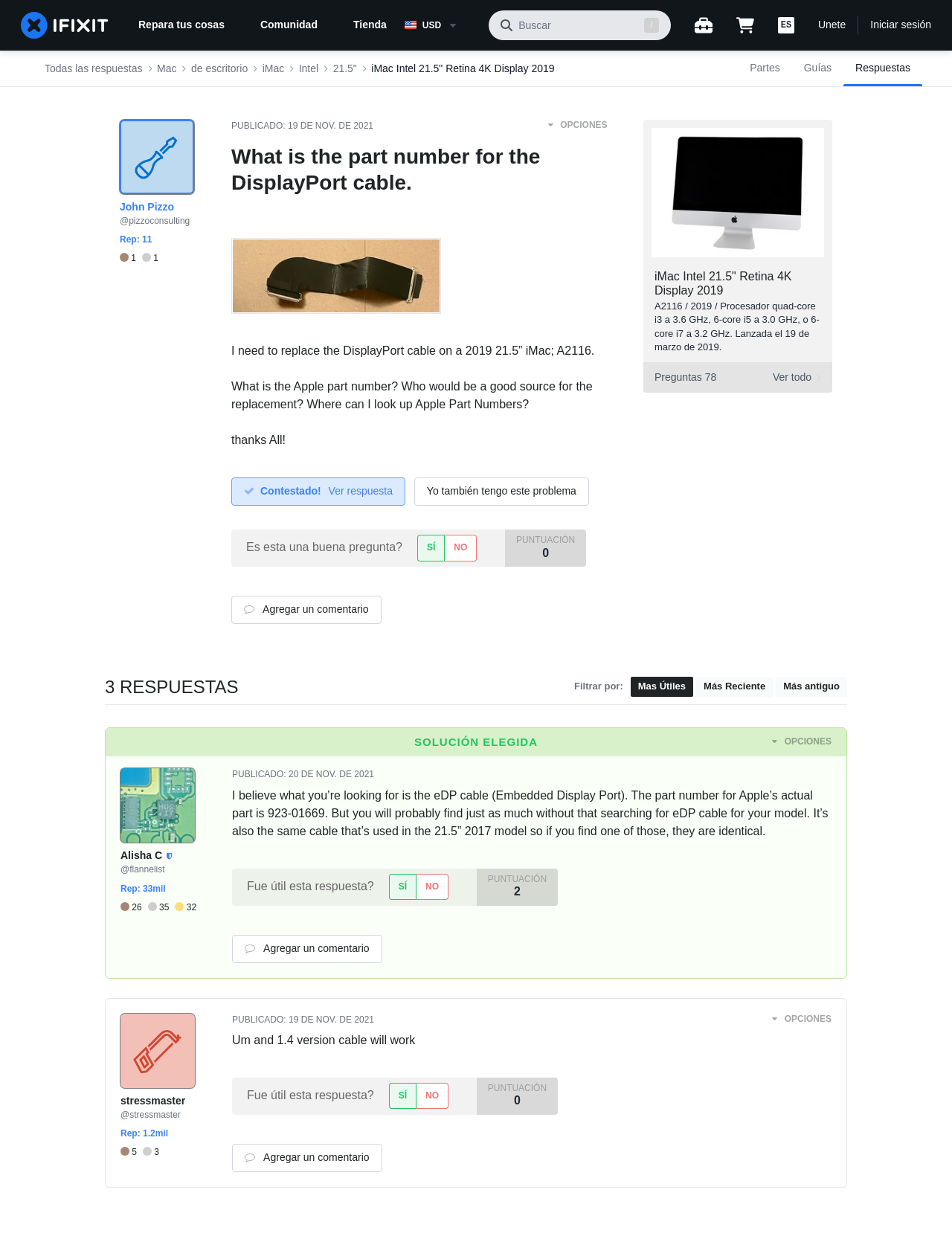From the screenshot, find the bounding box of the UI element matching this description: "parent_node: / aria-label="submit"". Supply the bounding box coordinates in the form [left, top, right, bottom], each a float between 0 and 1.

[0.526, 0.008, 0.538, 0.032]